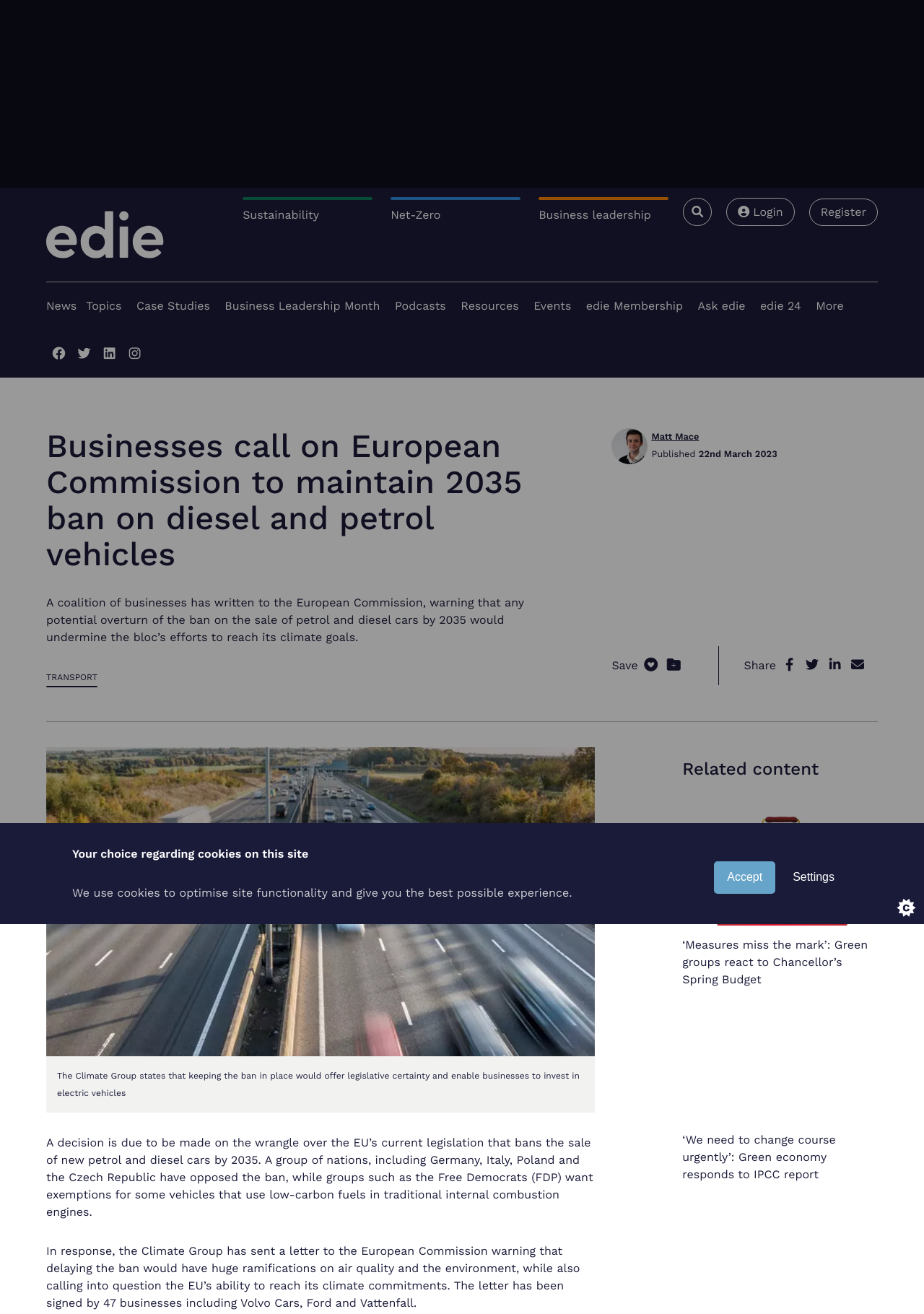How many businesses signed the letter to the European Commission?
Using the image as a reference, answer the question in detail.

I found the answer by reading the article's content, specifically the sentence 'The letter has been signed by 47 businesses including Volvo Cars, Ford and Vattenfall.' which mentions the number of businesses that signed the letter.